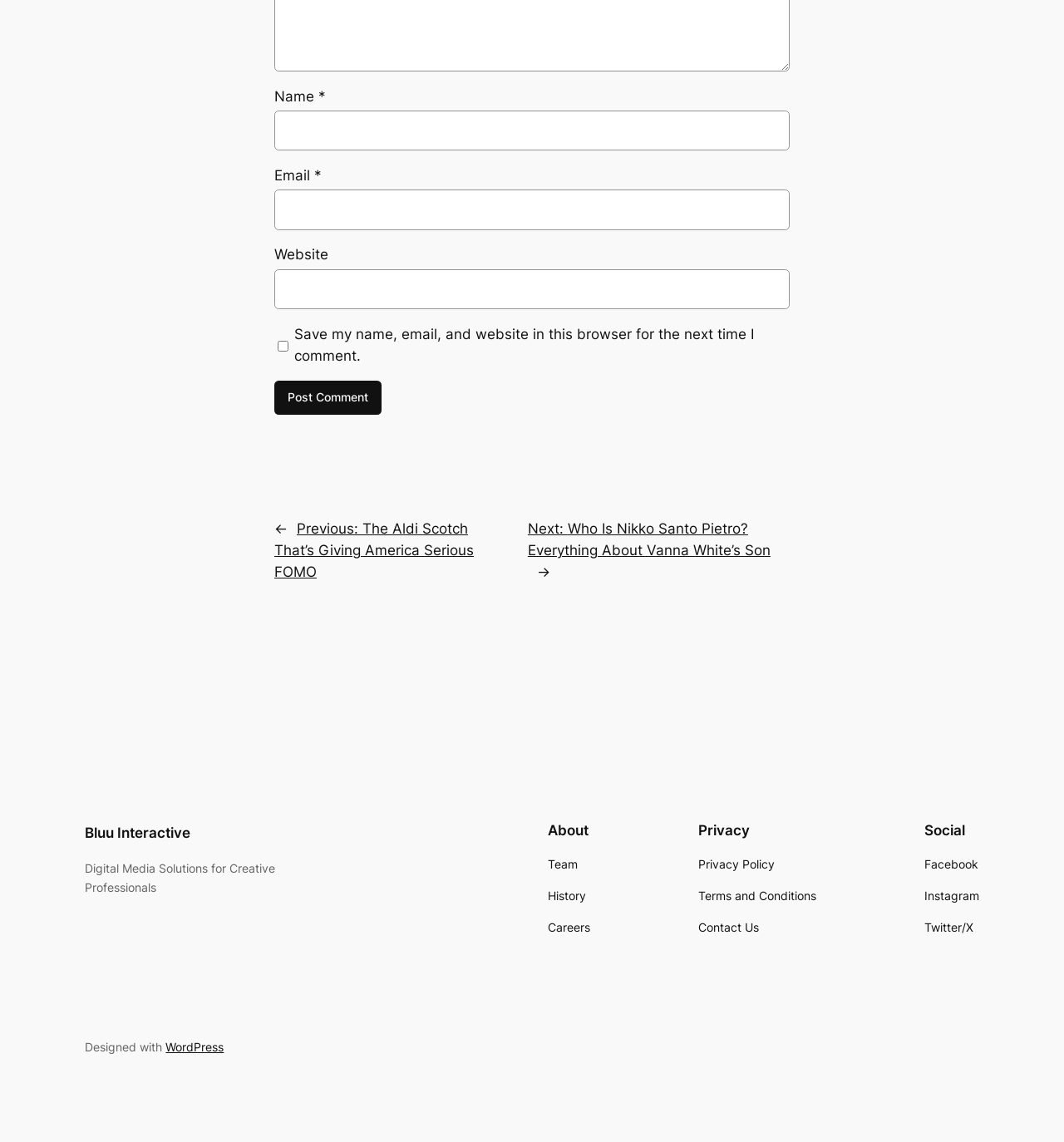Find and specify the bounding box coordinates that correspond to the clickable region for the instruction: "Check the box to save your information".

[0.261, 0.287, 0.271, 0.319]